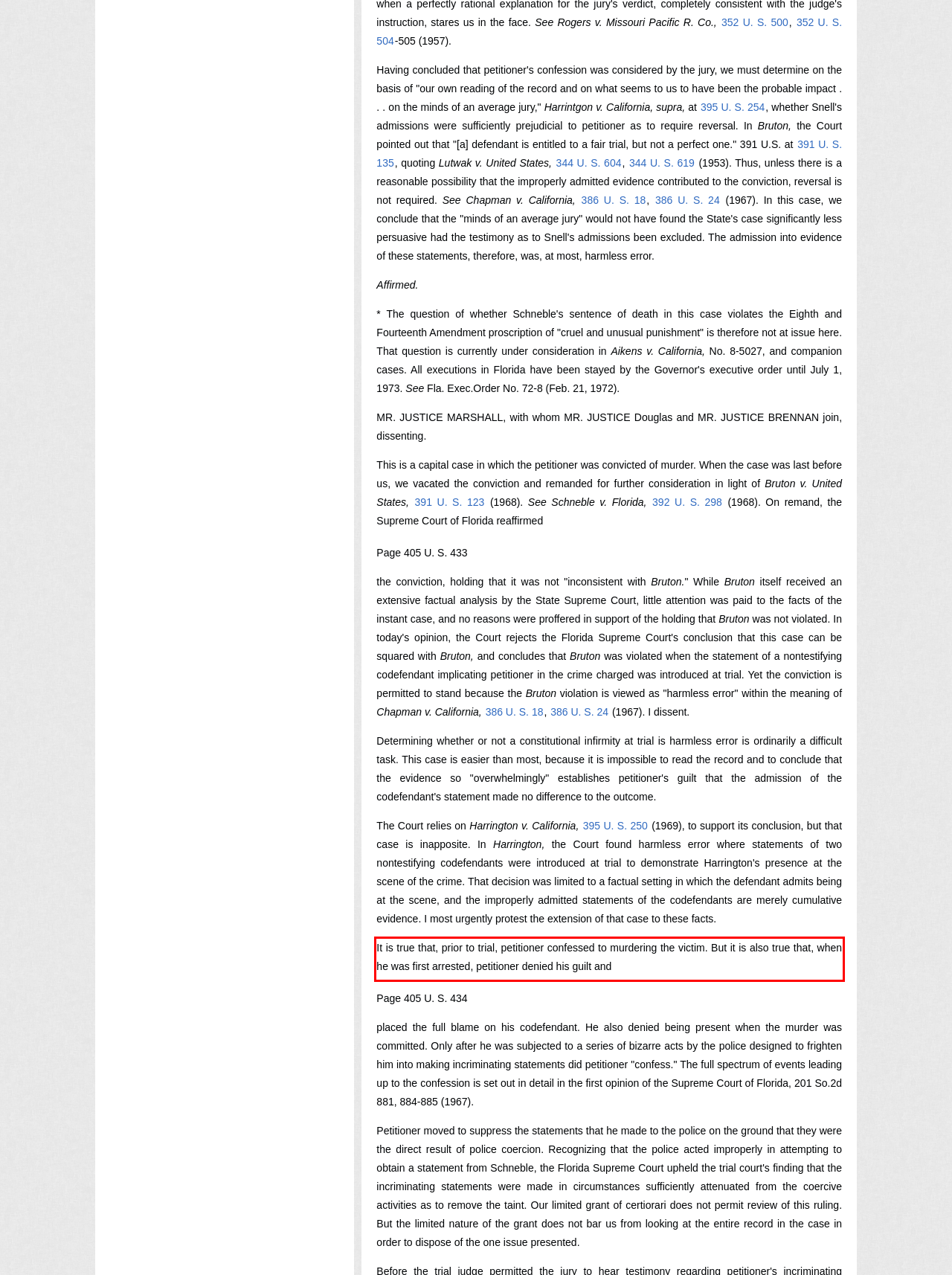Using the provided webpage screenshot, recognize the text content in the area marked by the red bounding box.

It is true that, prior to trial, petitioner confessed to murdering the victim. But it is also true that, when he was first arrested, petitioner denied his guilt and chanrobles.com-red